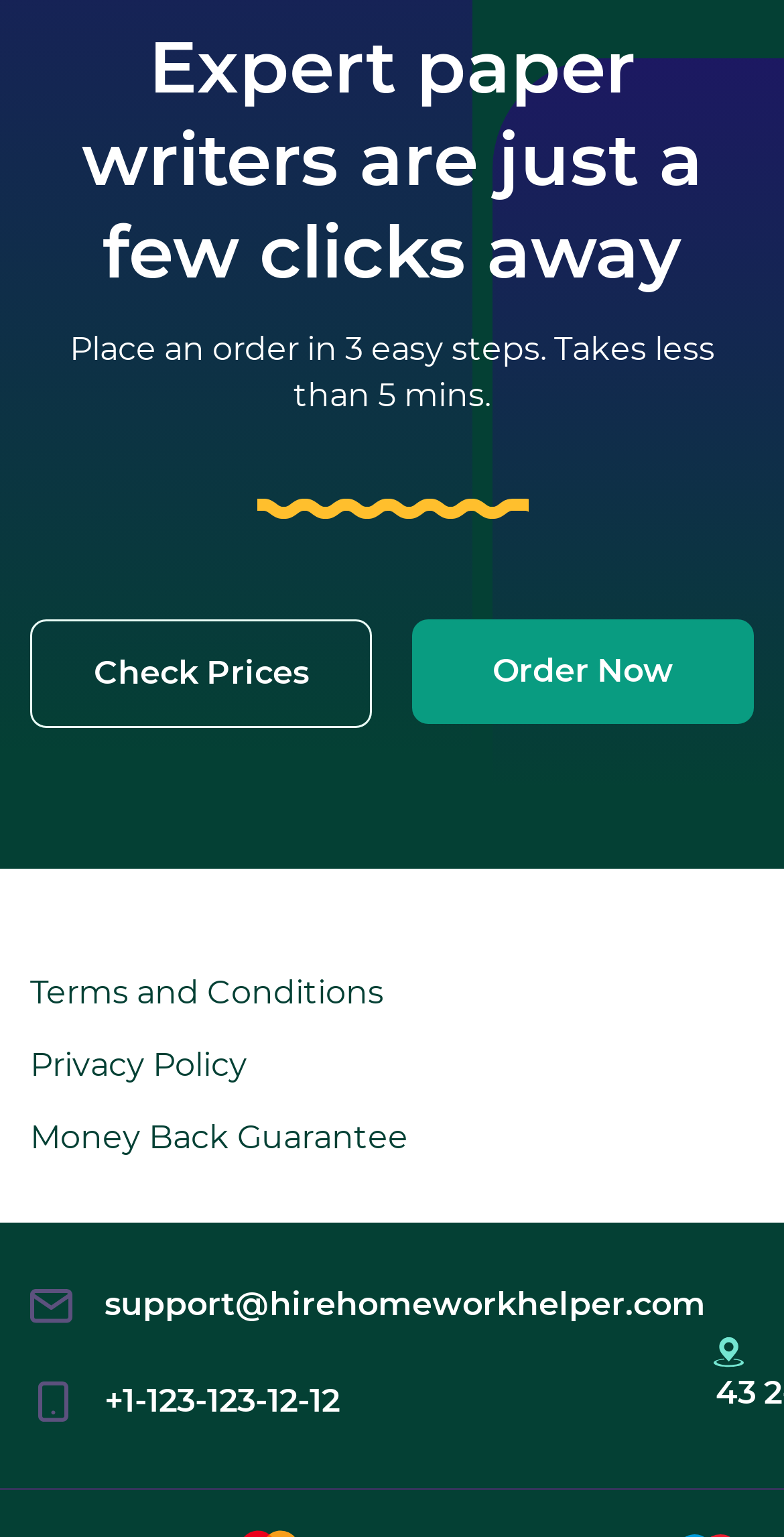What is the contact email address?
Based on the image, provide your answer in one word or phrase.

support@hirehomeworkhelper.com